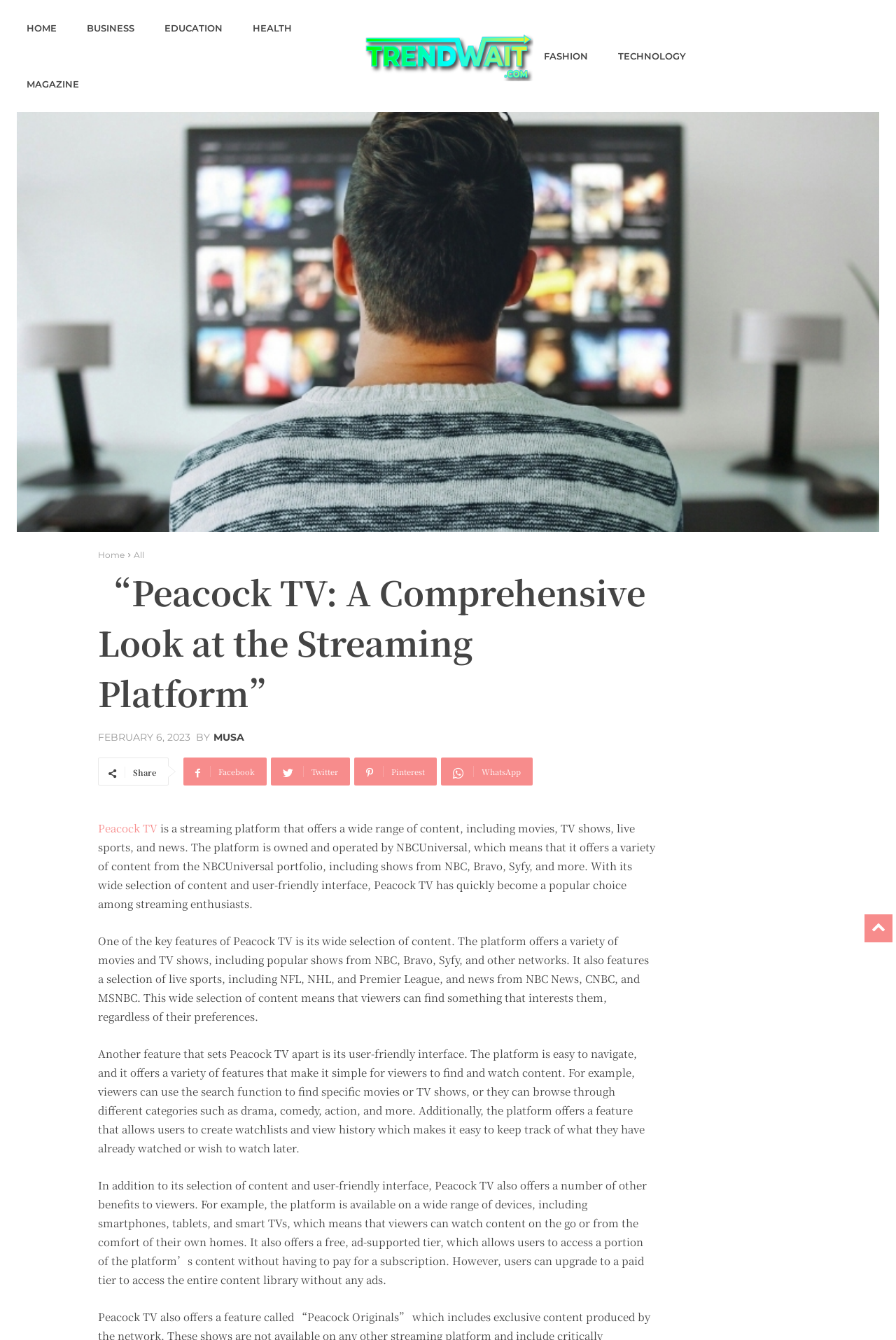Determine the bounding box coordinates of the element that should be clicked to execute the following command: "Click on Peacock TV".

[0.109, 0.613, 0.176, 0.624]